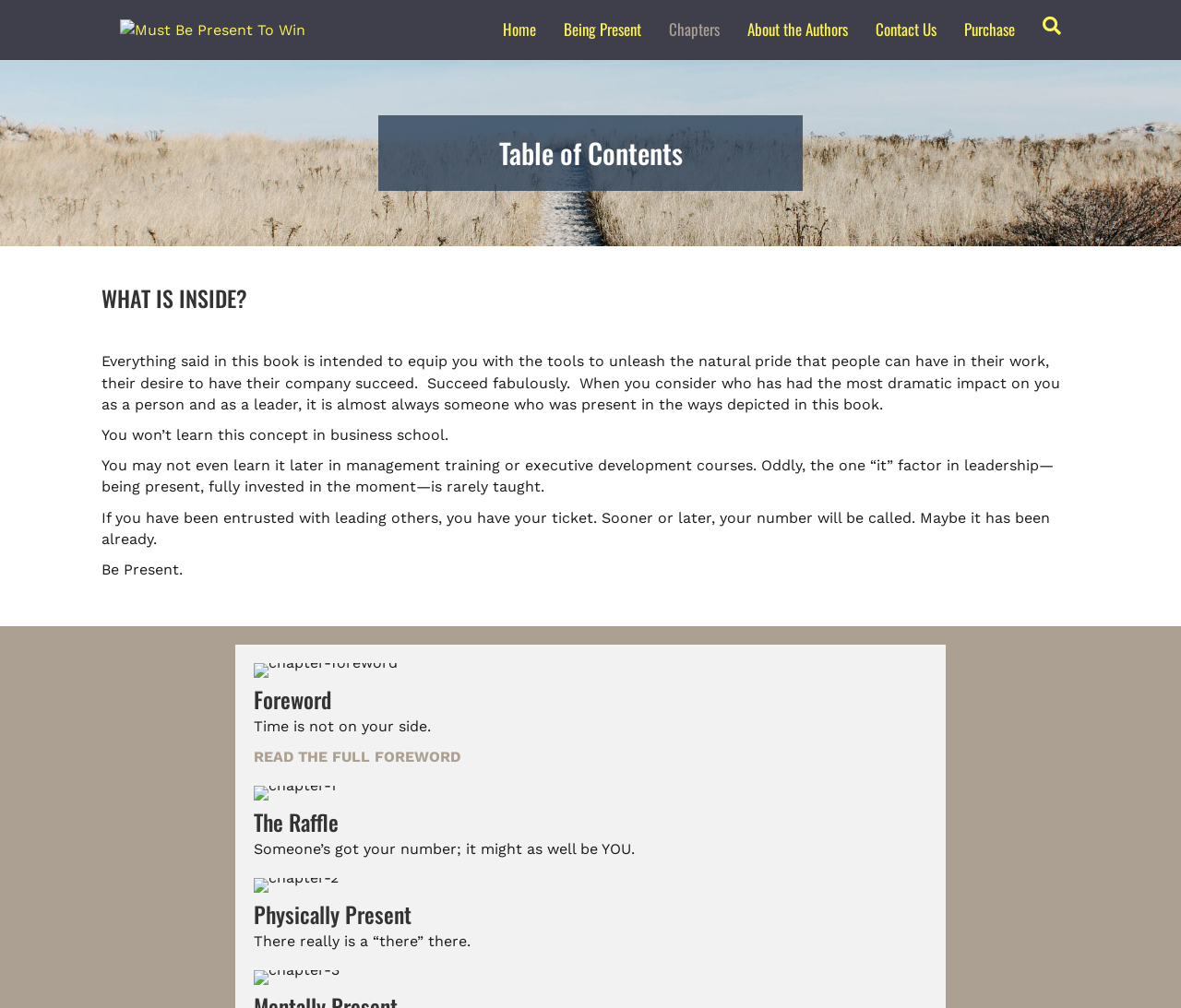Answer the following query with a single word or phrase:
What is the tone of the text on this webpage?

Inspirational